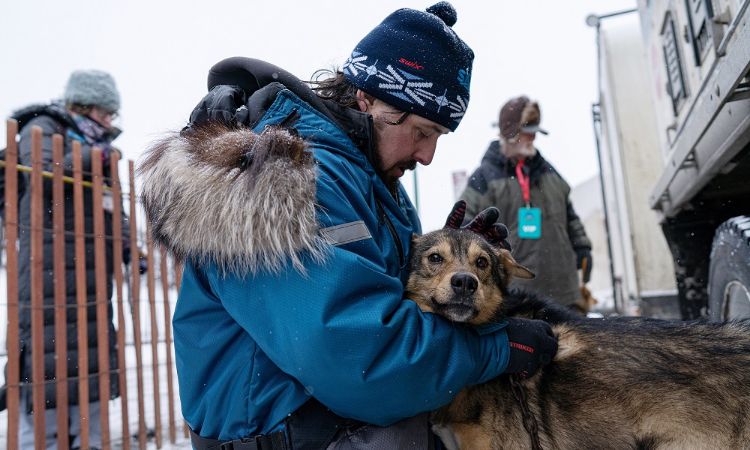Give a one-word or phrase response to the following question: What is the dog's expression in the image?

A blend of trust and warmth